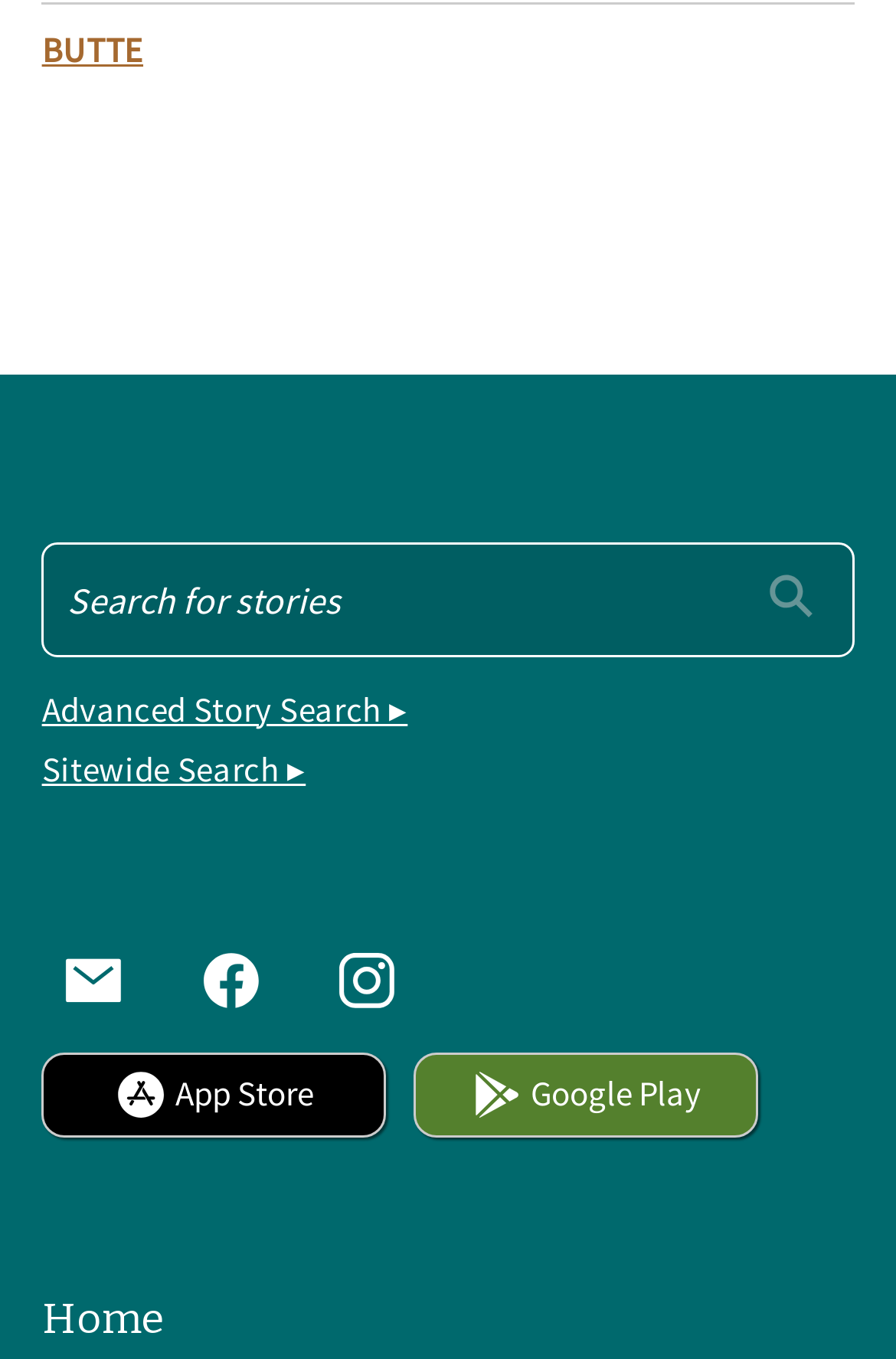Provide the bounding box coordinates, formatted as (top-left x, top-left y, bottom-right x, bottom-right y), with all values being floating point numbers between 0 and 1. Identify the bounding box of the UI element that matches the description: Advanced Story Search ▸

[0.047, 0.505, 0.455, 0.538]